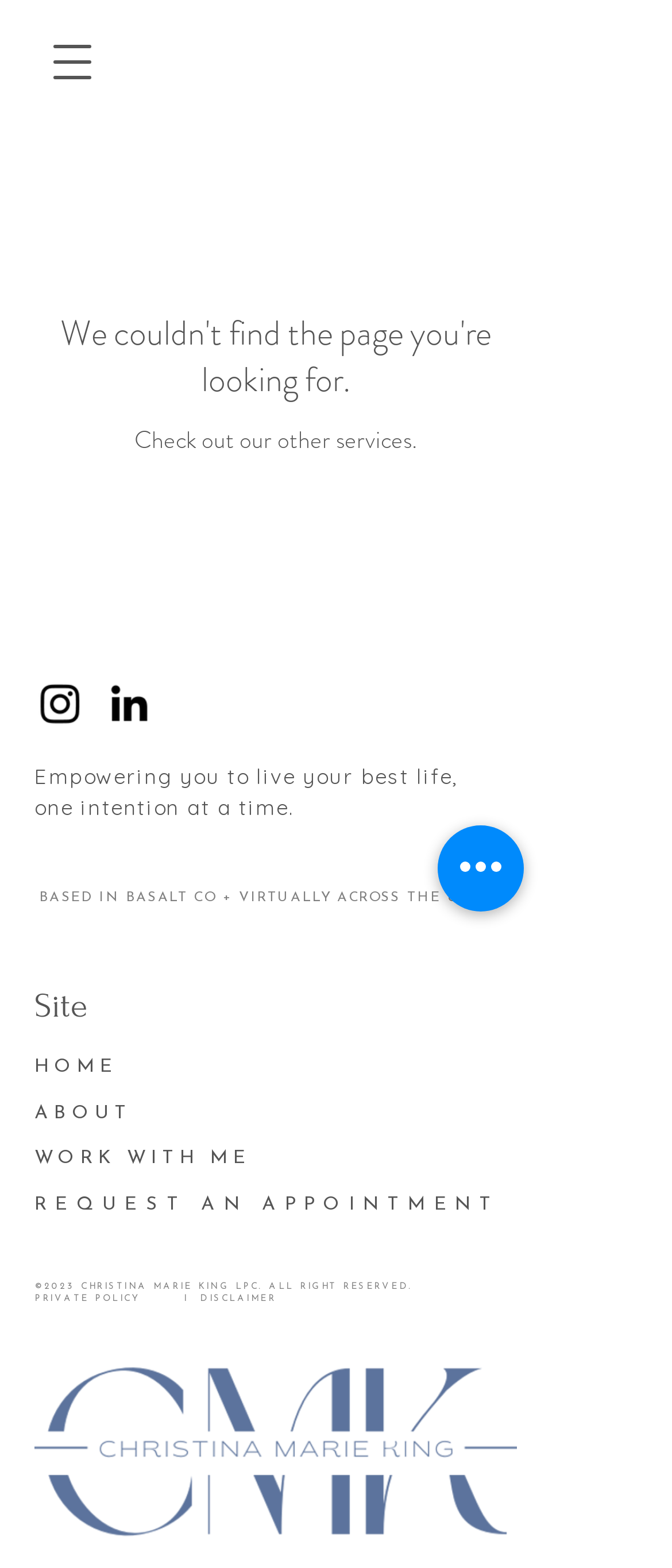What is the current status of the webpage?
Utilize the information in the image to give a detailed answer to the question.

The presence of a heading 'We couldn't find the page you're looking for.' and a message 'Check out our other services.' suggests that the webpage is currently experiencing an error or is unable to display the intended content.